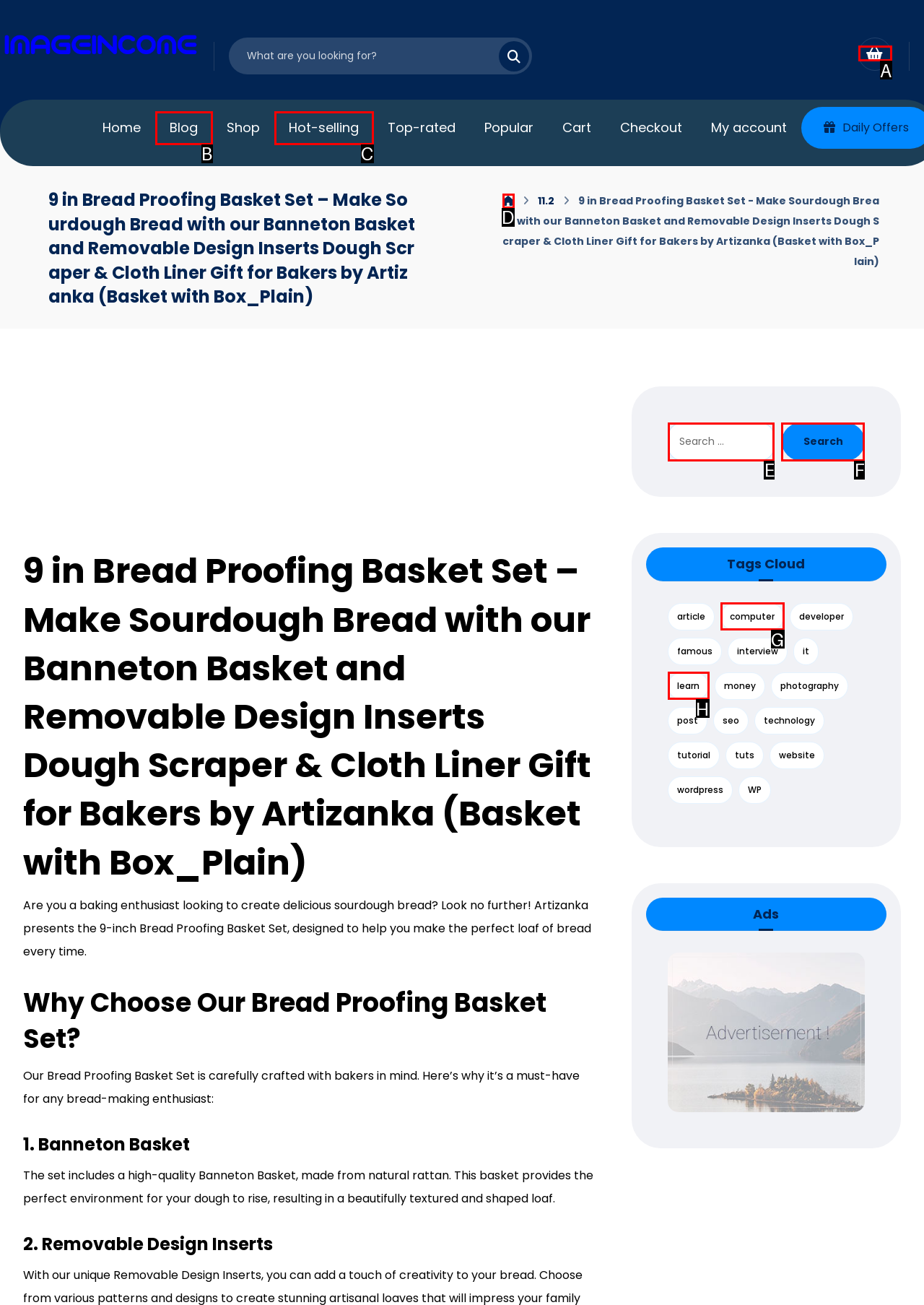Show which HTML element I need to click to perform this task: View the cart Answer with the letter of the correct choice.

A